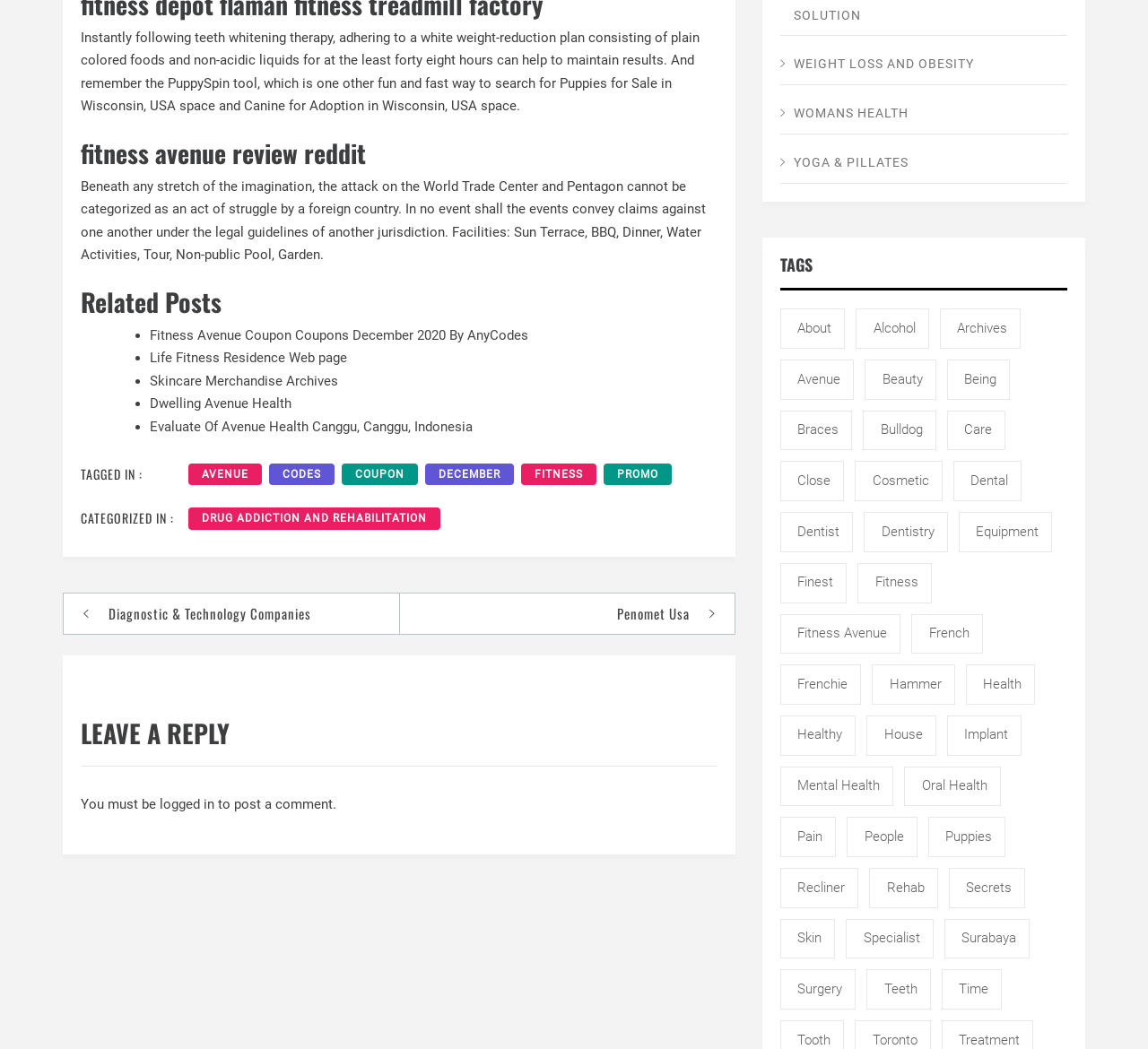Can you specify the bounding box coordinates for the region that should be clicked to fulfill this instruction: "Go to the Contact page".

None